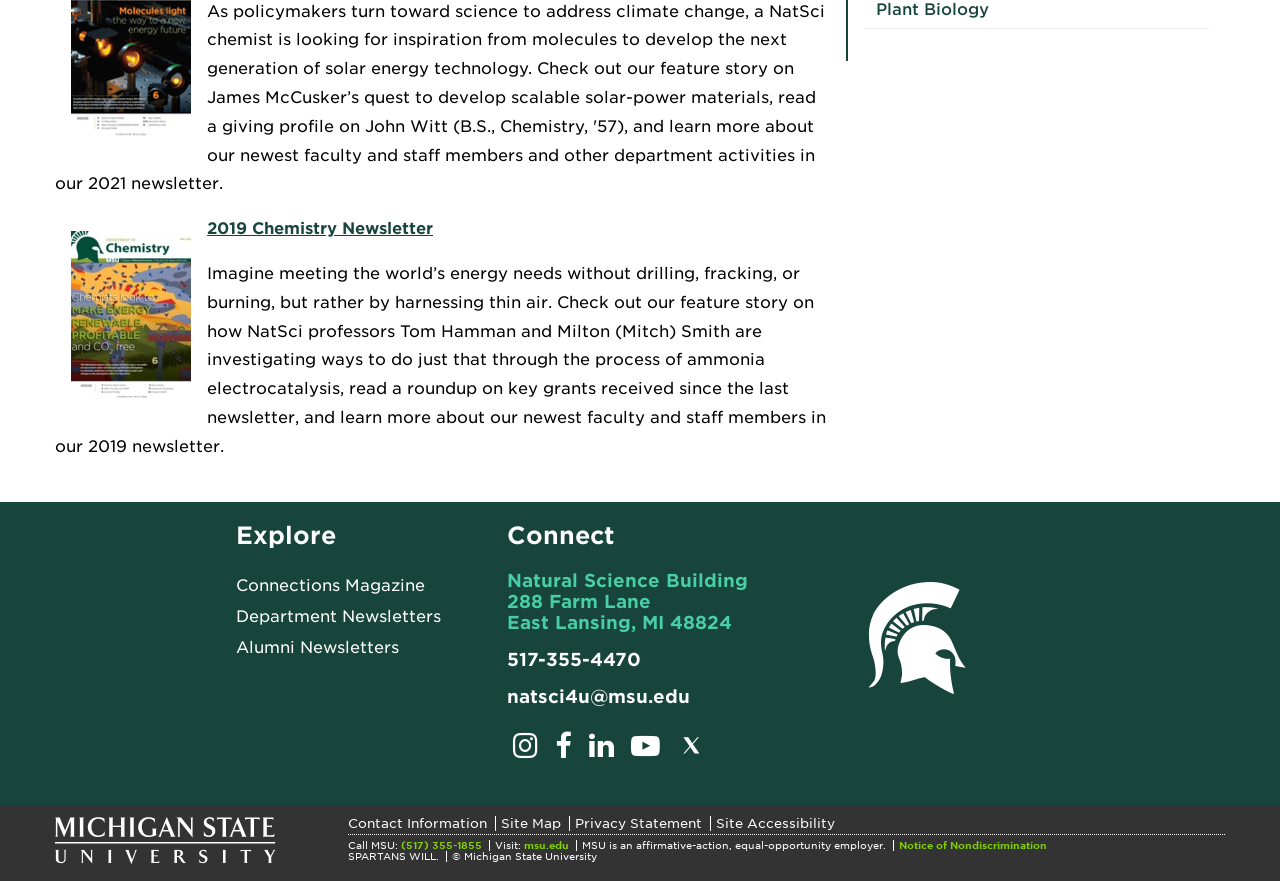Bounding box coordinates are given in the format (top-left x, top-left y, bottom-right x, bottom-right y). All values should be floating point numbers between 0 and 1. Provide the bounding box coordinate for the UI element described as: 2019 Chemistry Newsletter

[0.162, 0.249, 0.338, 0.27]